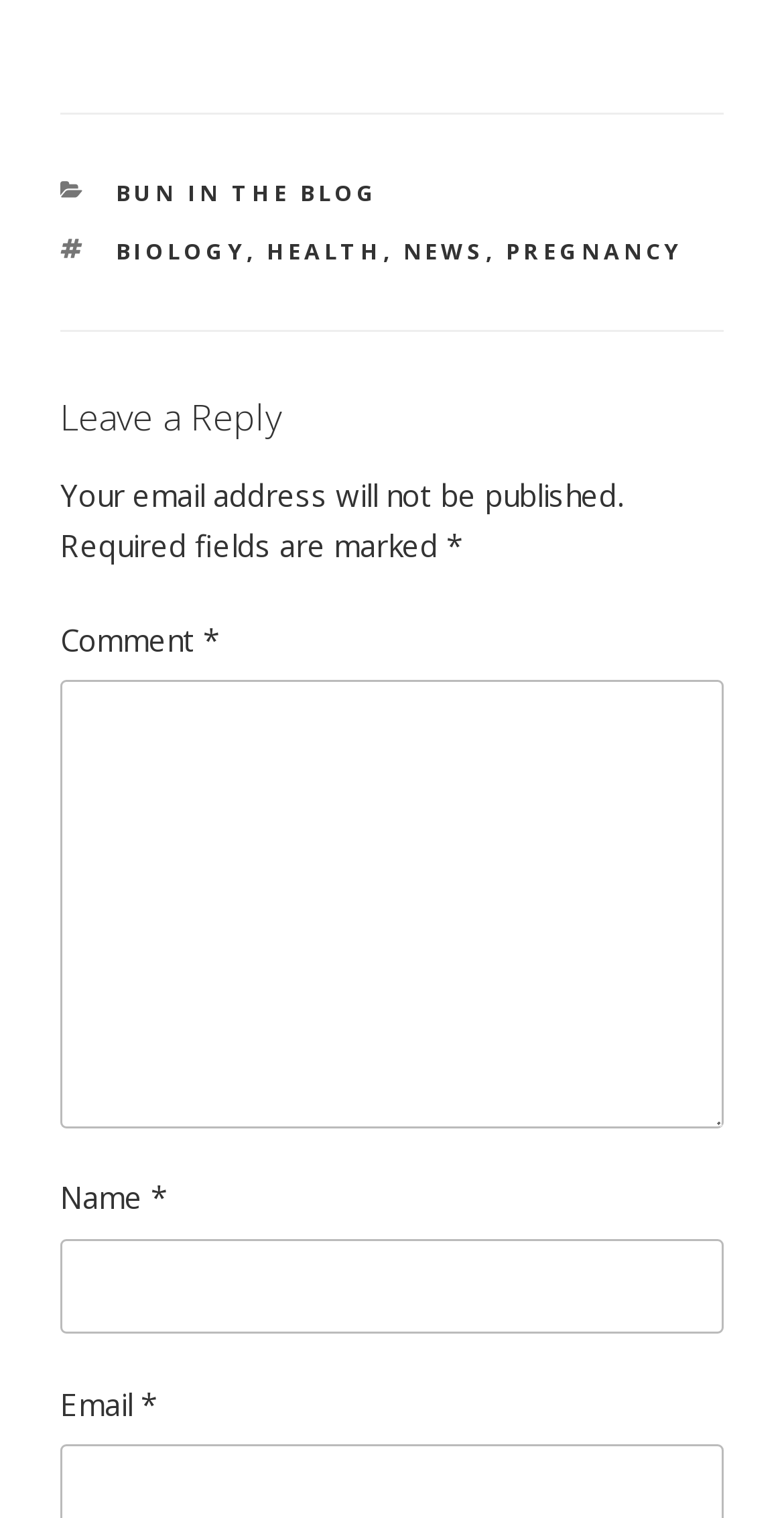What is the position of the 'TAGS' label in the footer?
Using the image as a reference, answer with just one word or a short phrase.

Above BIOLOGY